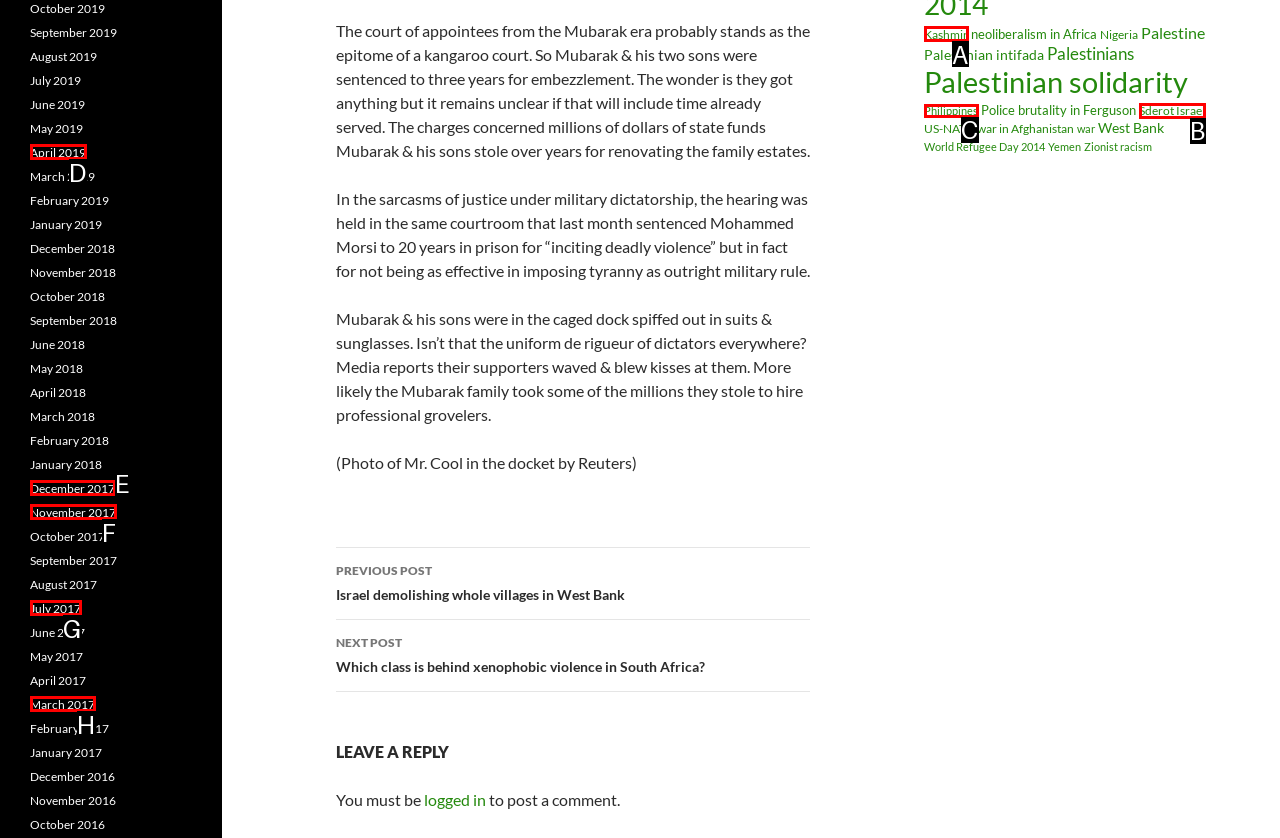Select the HTML element that matches the description: Kashmir
Respond with the letter of the correct choice from the given options directly.

A